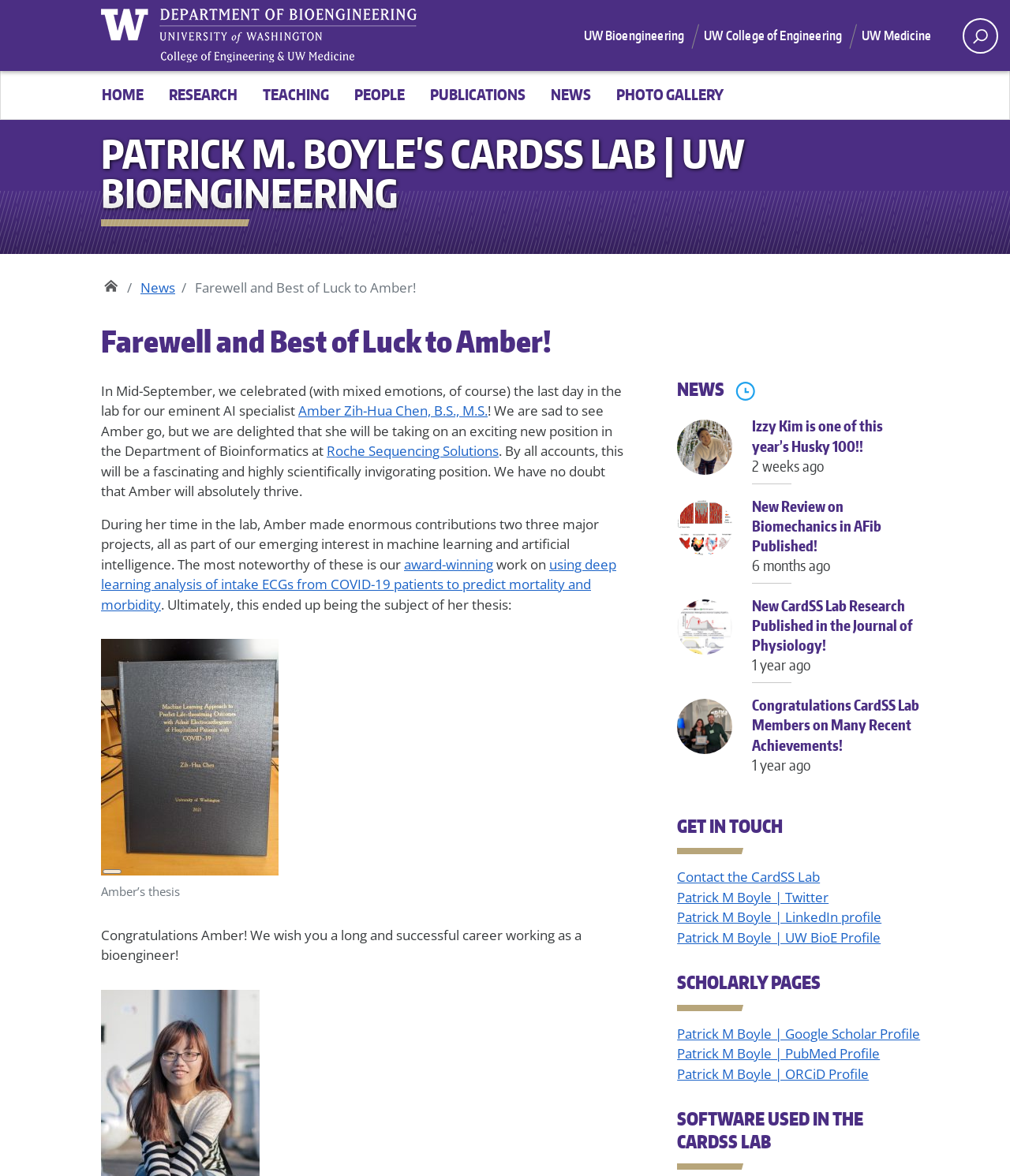Give an extensive and precise description of the webpage.

This webpage is a farewell message to Amber, a bioengineer, from Patrick M. Boyle's CardSS Lab at the University of Washington Bioengineering department. At the top of the page, there is a main menu with links to UW Bioengineering, UW College of Engineering, and UW Medicine. Below the main menu, there is a navigation menu with links to HOME, RESEARCH, TEACHING, PEOPLE, PUBLICATIONS, NEWS, and PHOTO GALLERY.

The main content of the page is a farewell message to Amber, congratulating her on her new position in the Department of Bioinformatics at Roche Sequencing Solutions. The message describes Amber's contributions to the lab, including her work on using deep learning analysis of intake ECGs from COVID-19 patients to predict mortality and morbidity, which was the subject of her thesis. There is an image of Amber's thesis on the page.

On the right side of the page, there are three sidebars. The first sidebar displays news articles, including an article about Izzy Kim being one of this year's Husky 100, a review on biomechanics in AFib, and research published in the Journal of Physiology. Each news article has an accompanying image.

The second sidebar is titled "GET IN TOUCH" and provides links to contact the CardSS Lab, Patrick M Boyle's Twitter, LinkedIn profile, and UW BioE Profile.

The third sidebar is titled "SCHOLARLY PAGES" and provides links to Patrick M Boyle's Google Scholar Profile, PubMed Profile, and ORCiD Profile. Below that, there is a heading "SOFTWARE USED IN THE CARDSS LAB", but no specific software is listed.